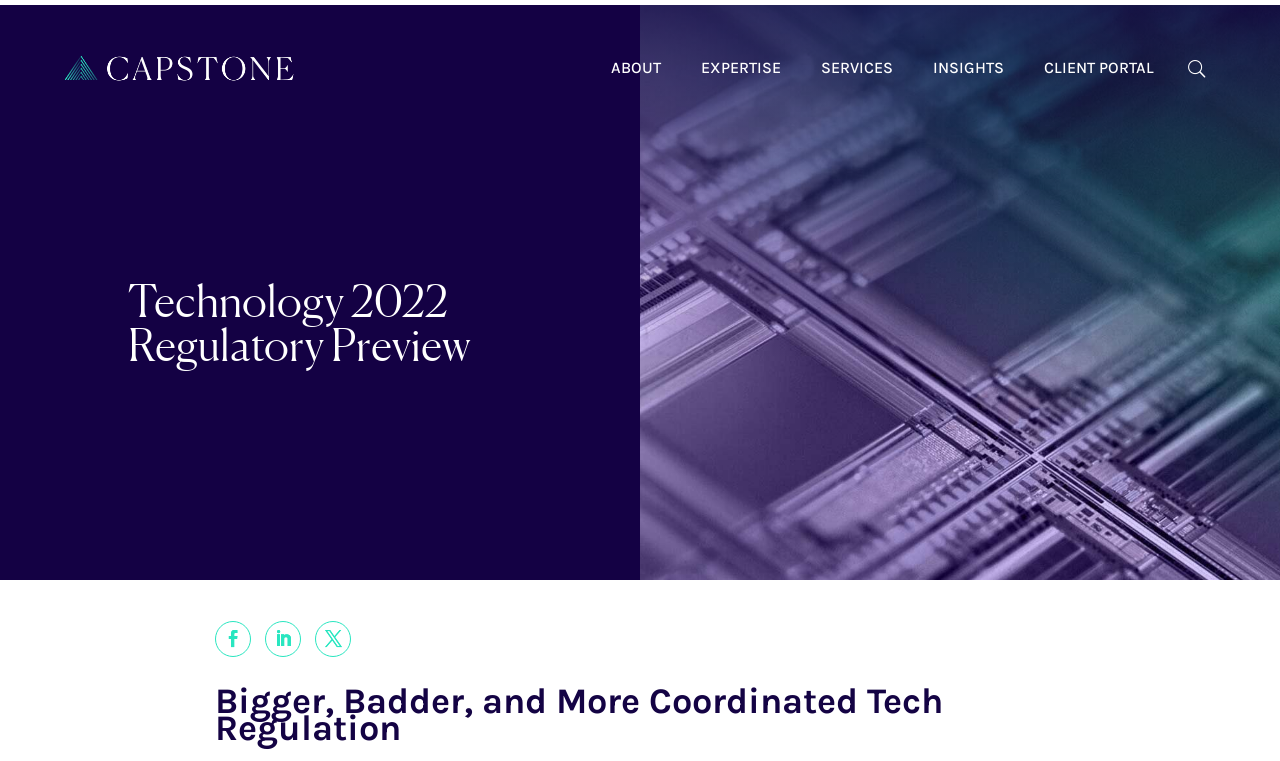Offer a meticulous caption that includes all visible features of the webpage.

The webpage is titled "Technology 2022 Regulatory Preview - Capstone DC" and has a prominent heading "Technology 2022 Regulatory Preview" located near the top center of the page. 

Below the heading, there are six links aligned horizontally, starting from the left: an empty link, followed by links labeled "ABOUT", "EXPERTISE", "SERVICES", "INSIGHTS", and "CLIENT PORTAL". These links are positioned near the top of the page, taking up about half of the width.

To the right of these links, there is a button labeled "U". 

At the bottom left of the page, there are three links with icons, arranged vertically. These icons are not labeled with text.

Above these icon links, there is a static text block with the title "Bigger, Badder, and More Coordinated Tech Regulation", which spans about two-thirds of the page width.

At the very top of the page, there is a progress bar that takes up the full width, but it is very thin, indicating that it is likely a loading progress bar.

Overall, the webpage appears to be a regulatory preview or report, with a focus on technology, and provides links to related topics or sections.